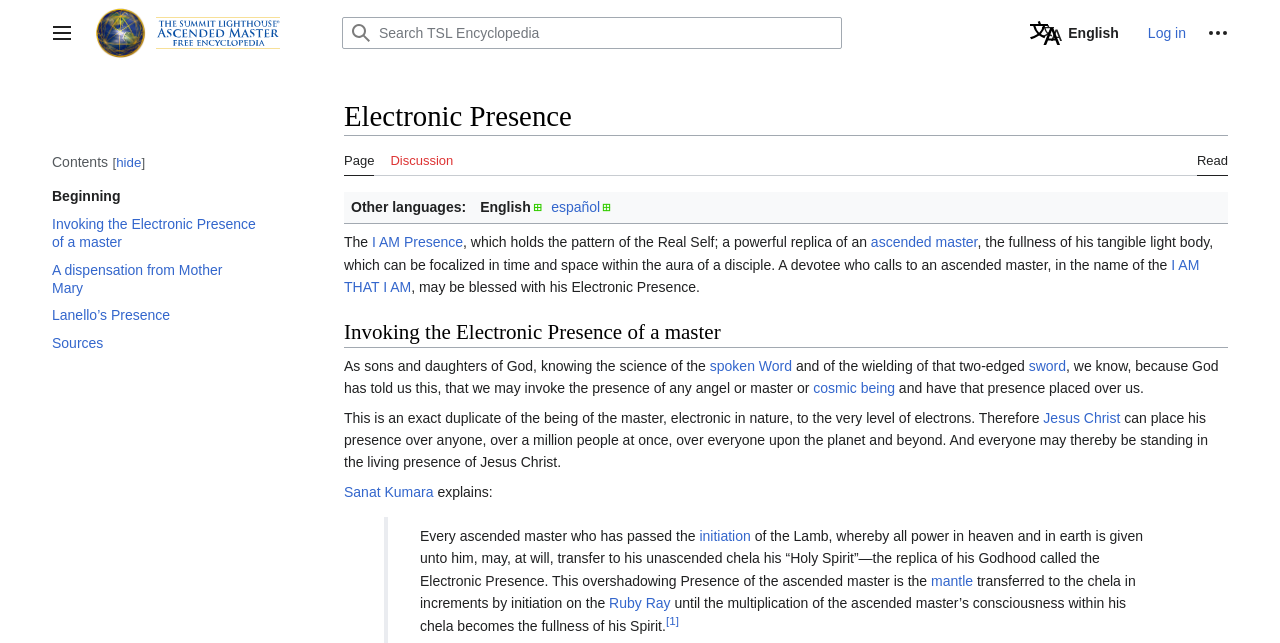What is the language of the article?
Provide a concise answer using a single word or phrase based on the image.

English